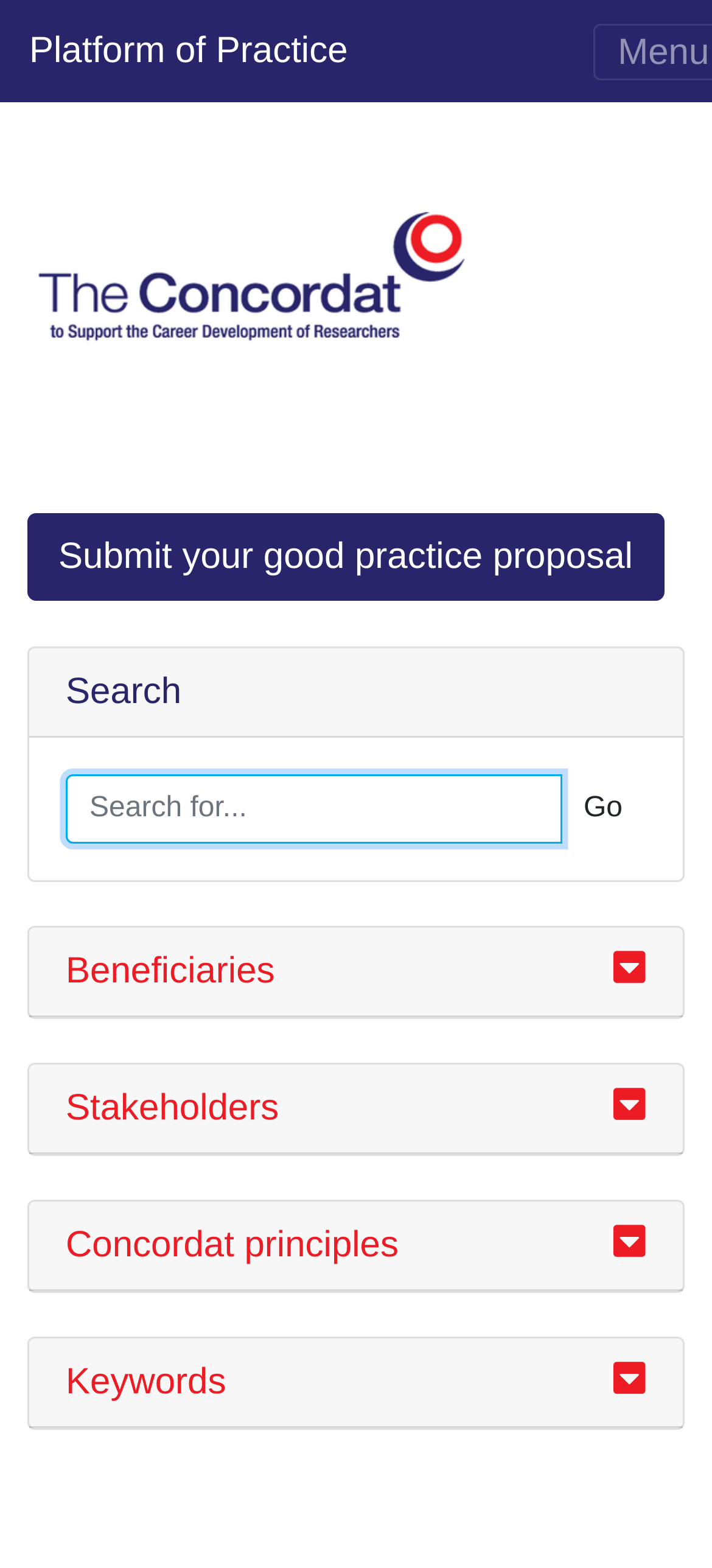Using the provided element description "Platform of Practice", determine the bounding box coordinates of the UI element.

[0.041, 0.009, 0.489, 0.056]